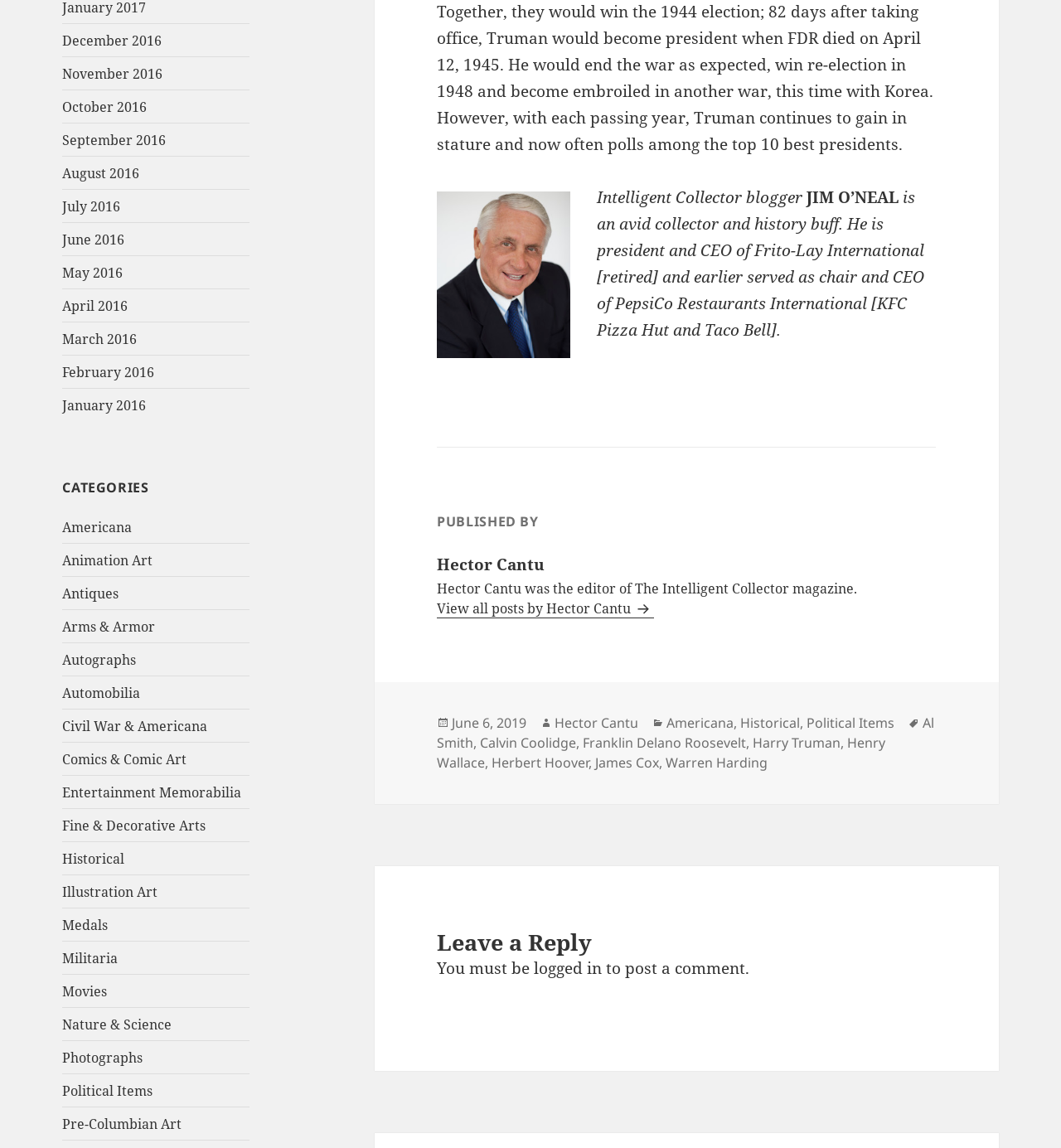Pinpoint the bounding box coordinates of the clickable area needed to execute the instruction: "Read about Americana". The coordinates should be specified as four float numbers between 0 and 1, i.e., [left, top, right, bottom].

[0.059, 0.451, 0.124, 0.467]